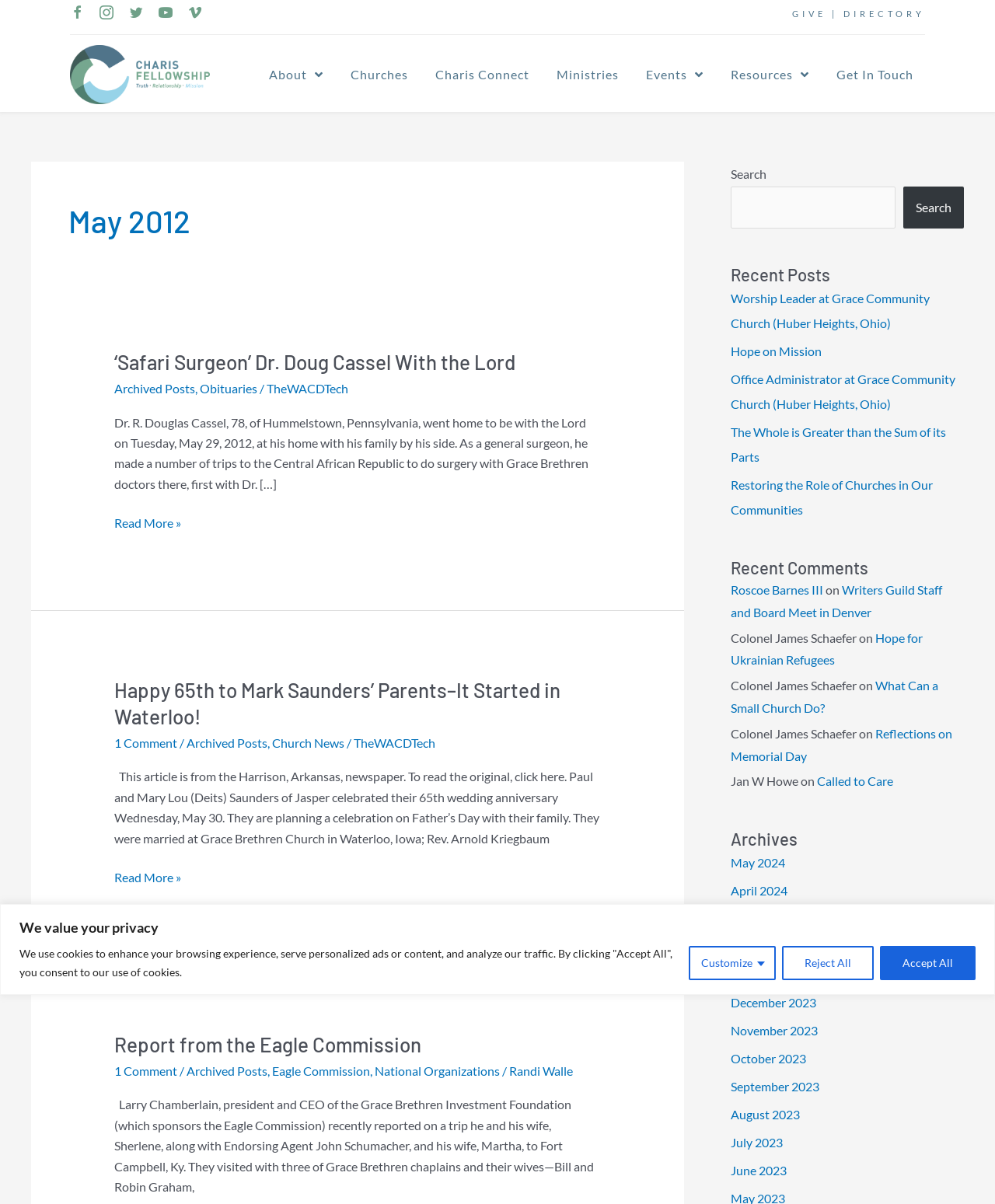What is the topic of the first article?
Please craft a detailed and exhaustive response to the question.

The first article on the webpage is about the passing of Dr. Doug Cassel, also known as the 'Safari Surgeon'. The article provides information about his life and his work as a general surgeon, including his trips to the Central African Republic.